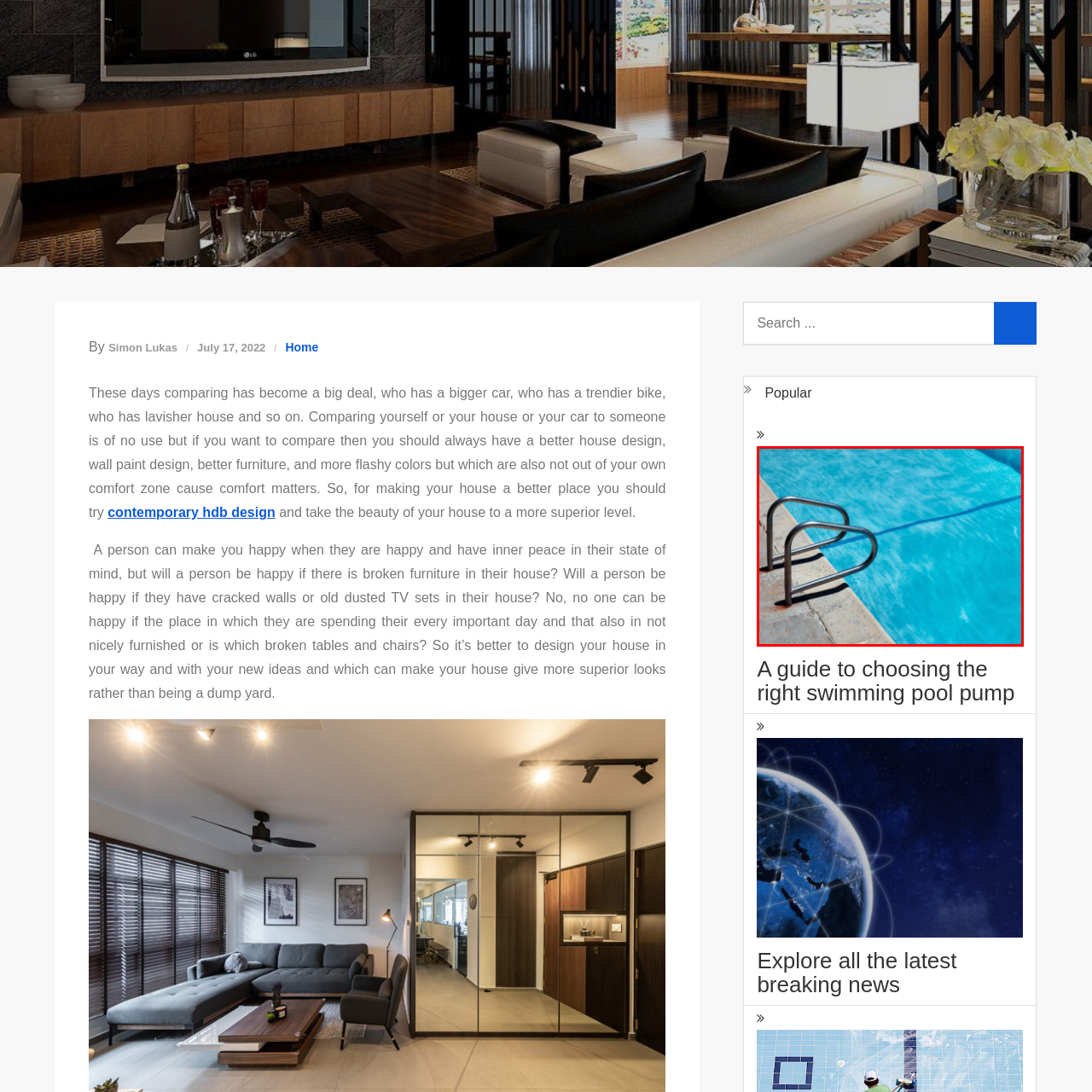Draft a detailed caption for the image located inside the red outline.

The image features a close-up view of a swimming pool, showcasing the tranquil, vivid turquoise water that creates a refreshing atmosphere. Prominently displayed are two stainless steel handrails that lead into the pool, emphasizing the inviting nature of the setting. The handrails cast a clear shadow on the pool's edge, highlighting the sunlit surface of the water. This serene scene encapsulates the concept of maintaining swimming pools, evoking thoughts of relaxation and leisure in a well-designed water feature. The image suggests an ideal environment for enjoyment and tranquility, perfect for a hot day or leisurely afternoons.